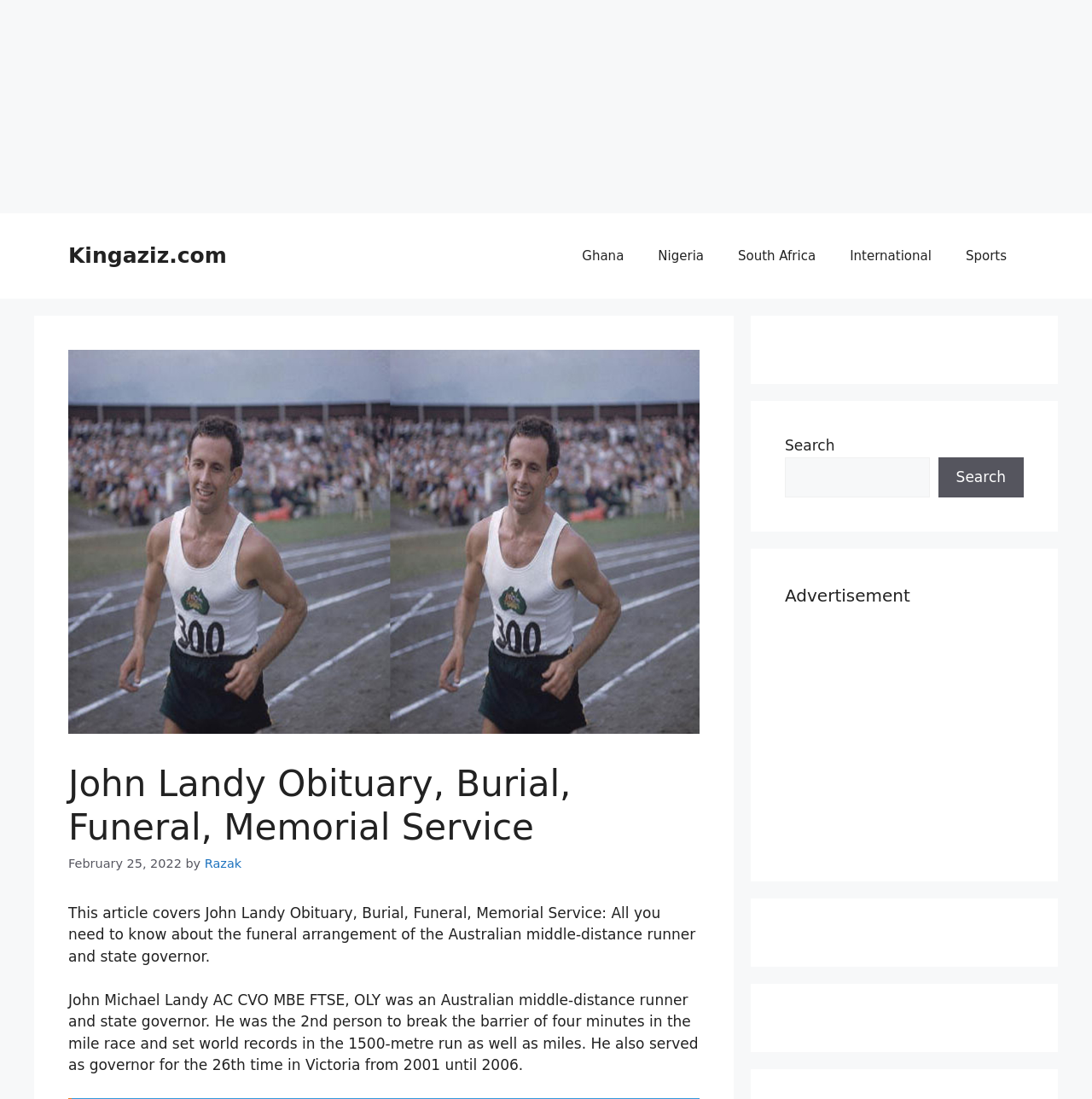Present a detailed account of what is displayed on the webpage.

The webpage is about John Landy's obituary, burial, funeral, and memorial service. At the top, there is a banner with a link to the website "Kingaziz.com". Below the banner, there is a navigation menu with links to different countries and categories, including Ghana, Nigeria, South Africa, International, and Sports.

To the right of the navigation menu, there is an image with a caption "John Landy Cause Of Death: How Did John Landy Die?". Below the image, there is a header section with a heading that reads "John Landy Obituary, Burial, Funeral, Memorial Service". The header section also includes the date "February 25, 2022" and a link to the author "Razak".

Below the header section, there is a paragraph of text that summarizes the article, stating that it covers John Landy's obituary, burial, funeral, and memorial service, including information about his life as an Australian middle-distance runner and state governor. This is followed by another paragraph of text that provides more details about John Landy's achievements and career.

On the right side of the page, there are several complementary sections, including a search bar with a button, an advertisement section, and several other sections that are not immediately clear in their purpose.